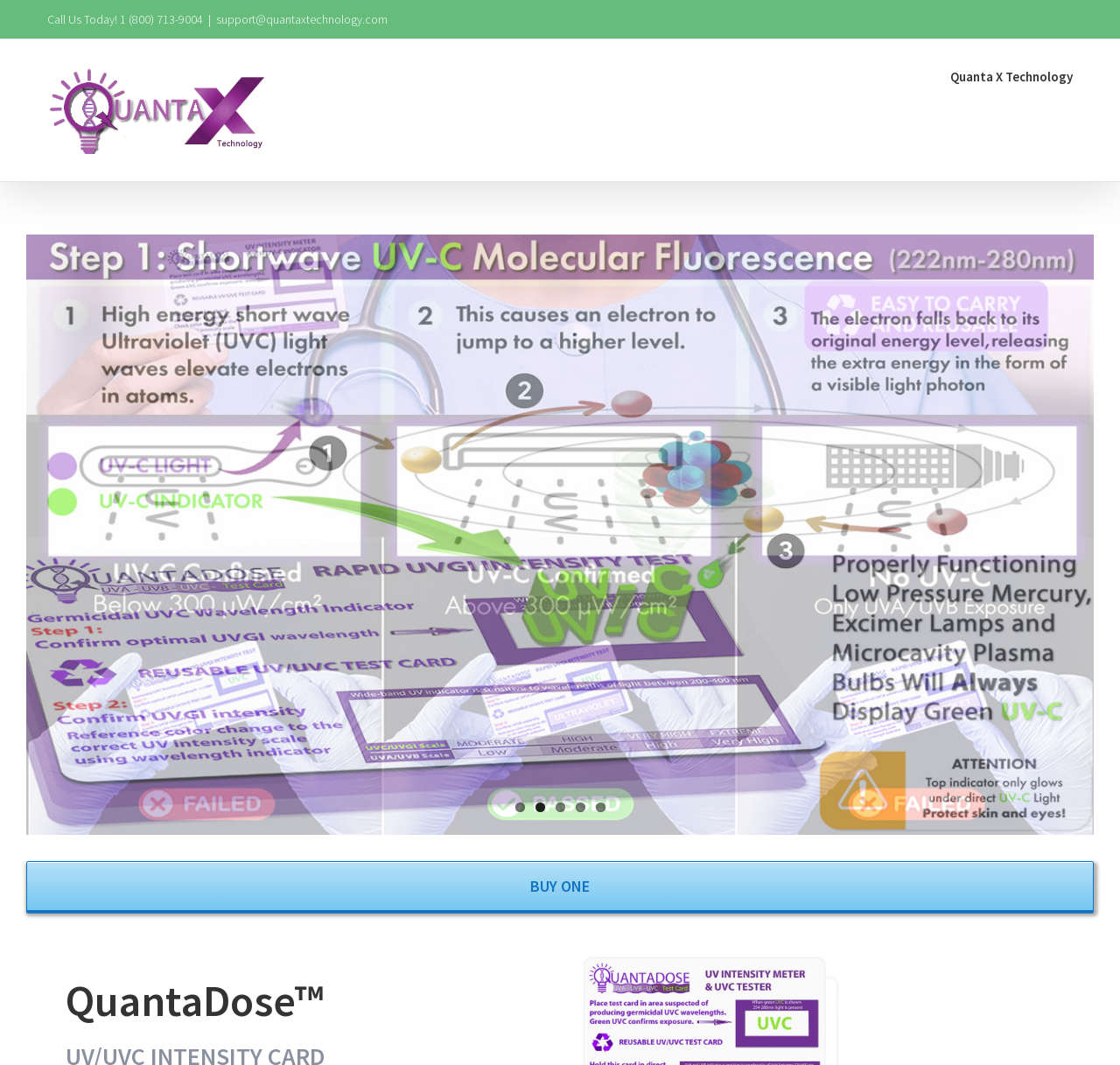Please specify the bounding box coordinates of the region to click in order to perform the following instruction: "Click on the HOME link".

None